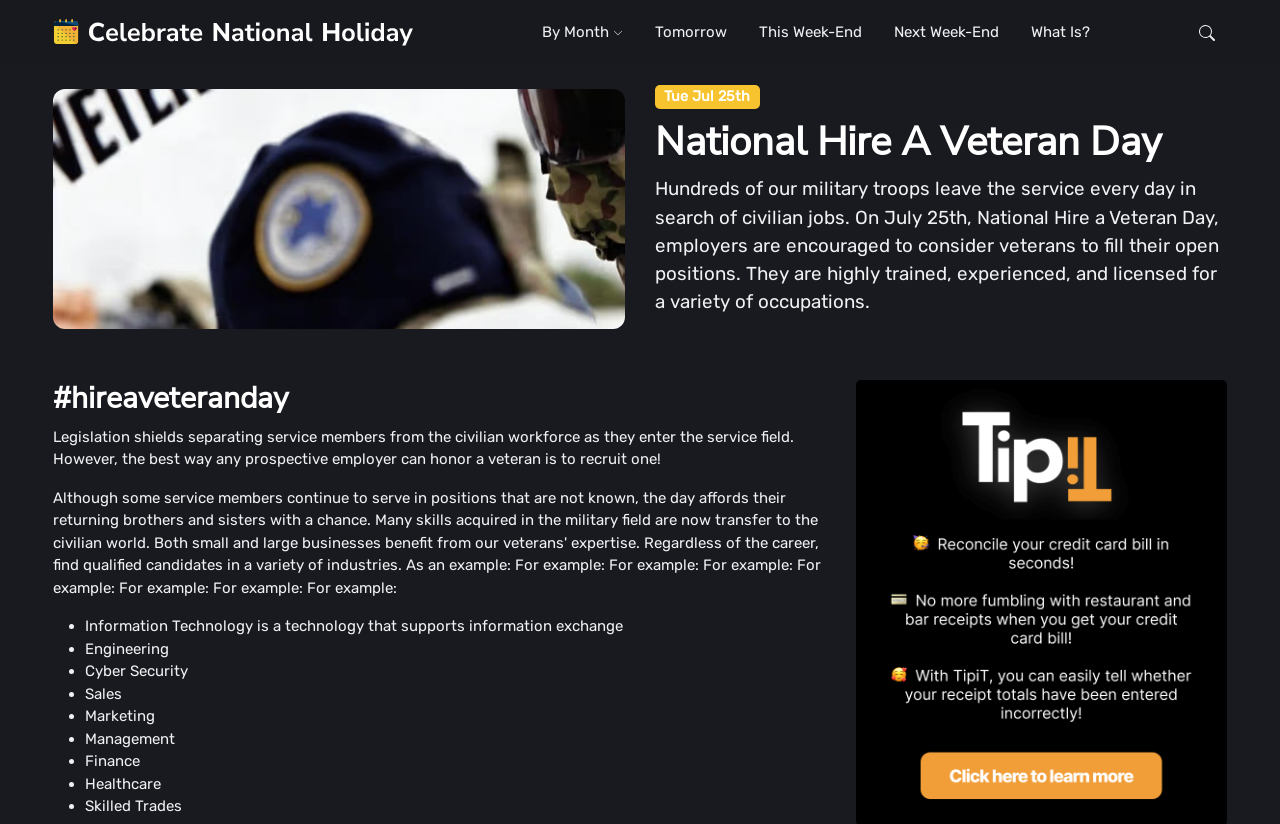What is the date of National Hire a Veteran Day?
Answer with a single word or short phrase according to what you see in the image.

July 25th